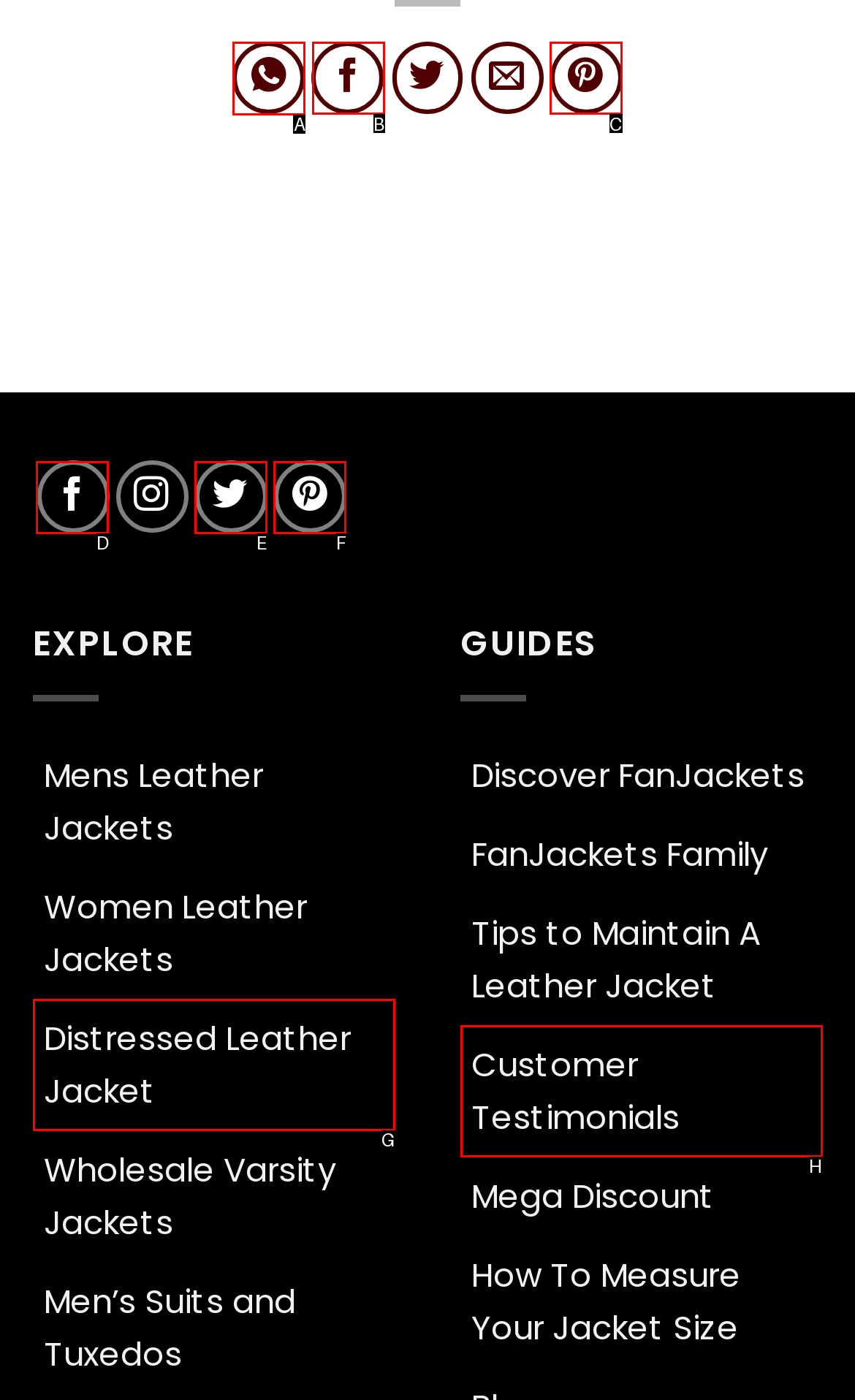Determine which element should be clicked for this task: Share on WhatsApp
Answer with the letter of the selected option.

A